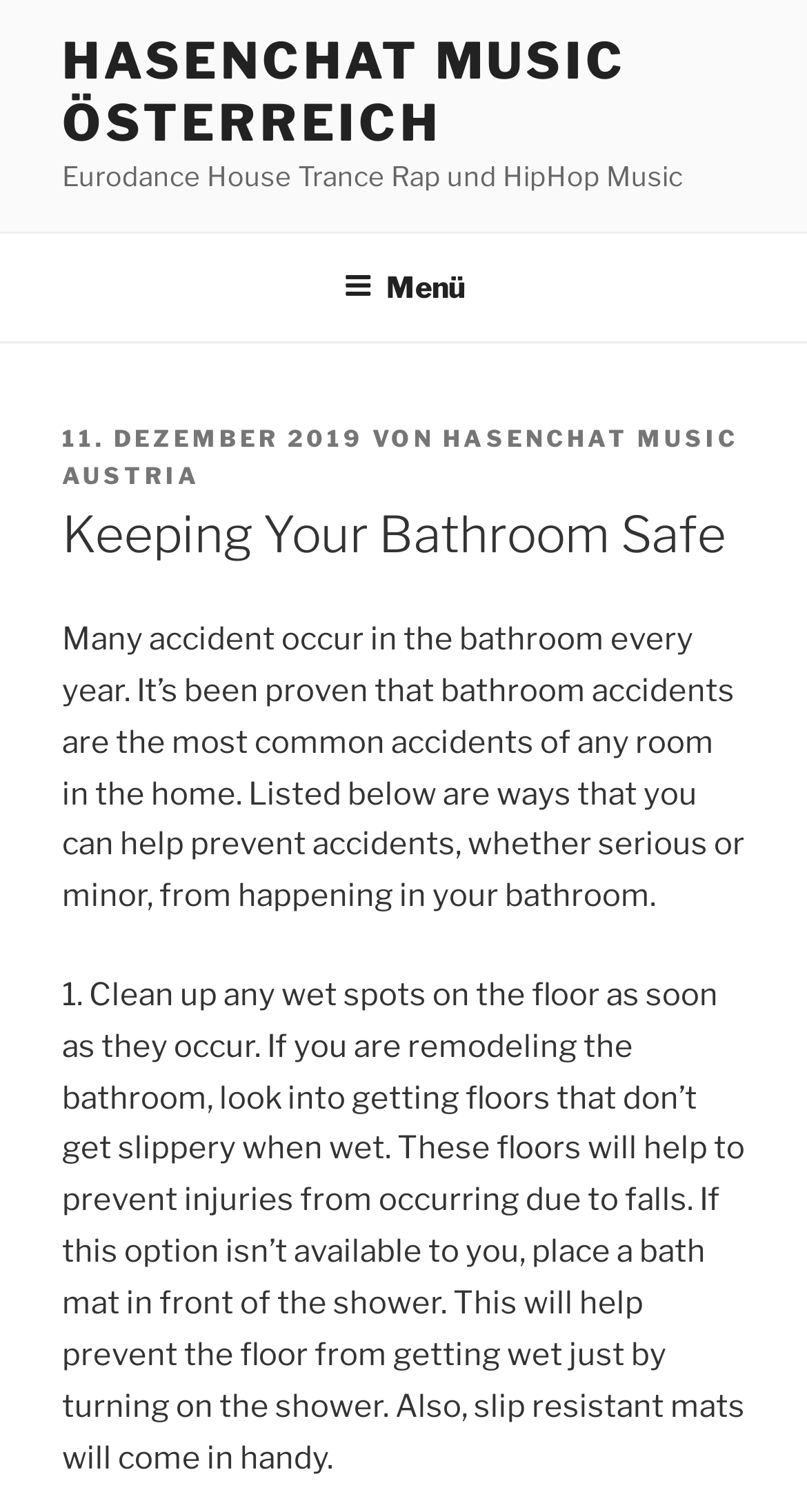Please provide a detailed answer to the question below based on the screenshot: 
How many ways to prevent accidents are listed on this webpage?

The webpage lists at least one way to prevent accidents, which is to clean up any wet spots on the floor as soon as they occur, and it implies that there are more ways listed below, but the exact number is not specified.